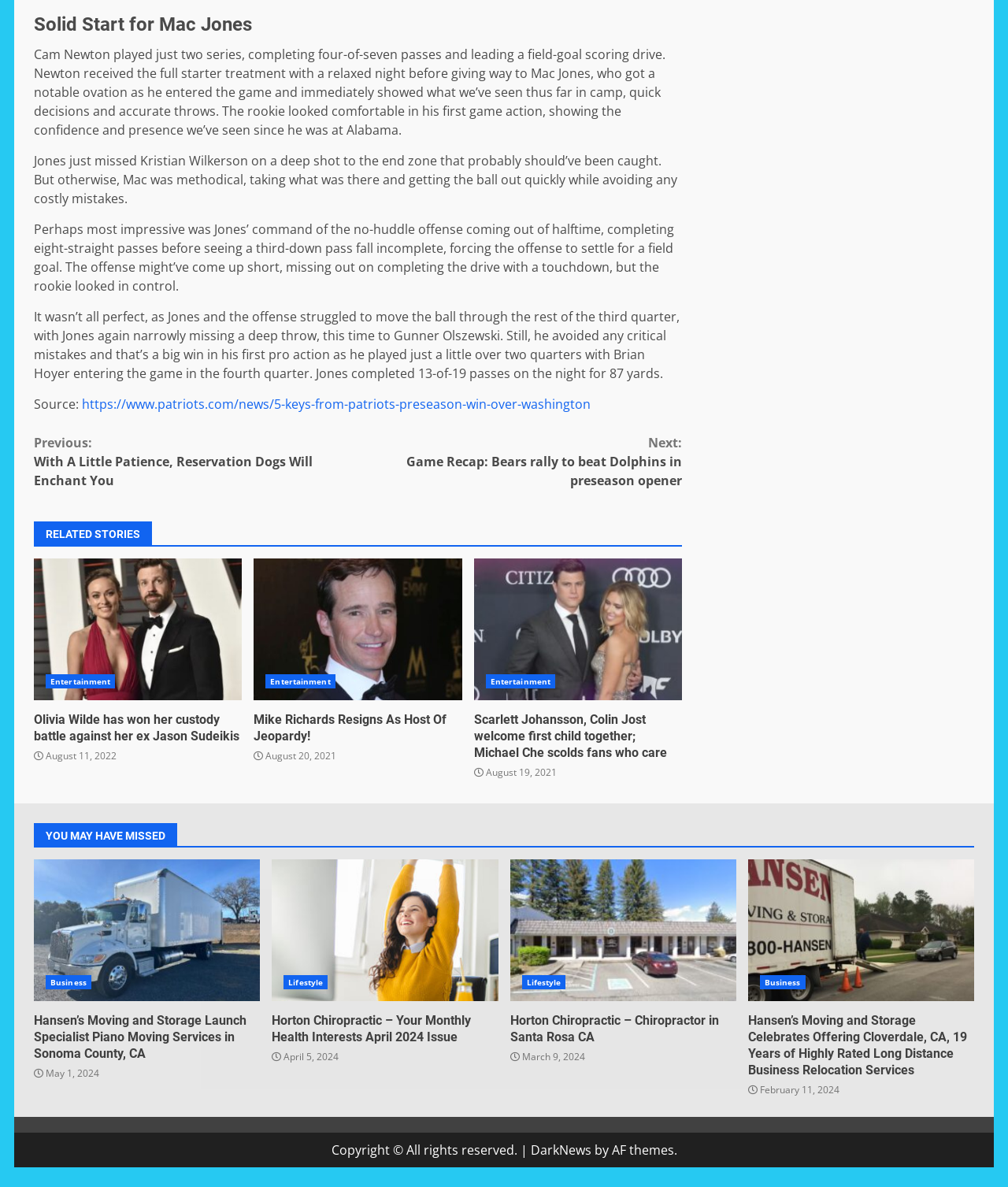What is the category of the article 'Olivia Wilde has won her custody battle against her ex Jason Sudeikis'?
Look at the image and answer with only one word or phrase.

Entertainment